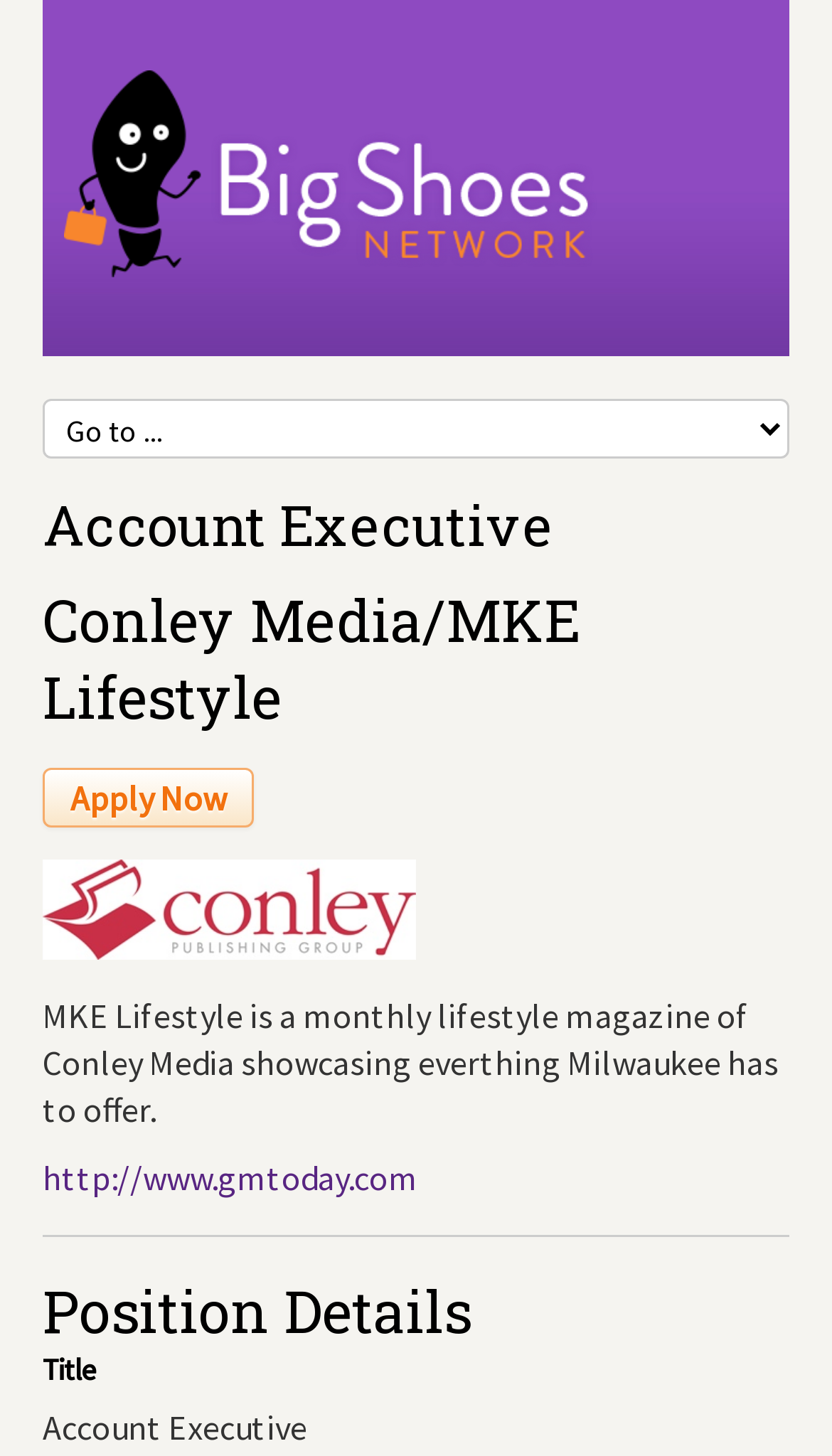Using the description "http://www.gmtoday.com", locate and provide the bounding box of the UI element.

[0.051, 0.794, 0.503, 0.823]